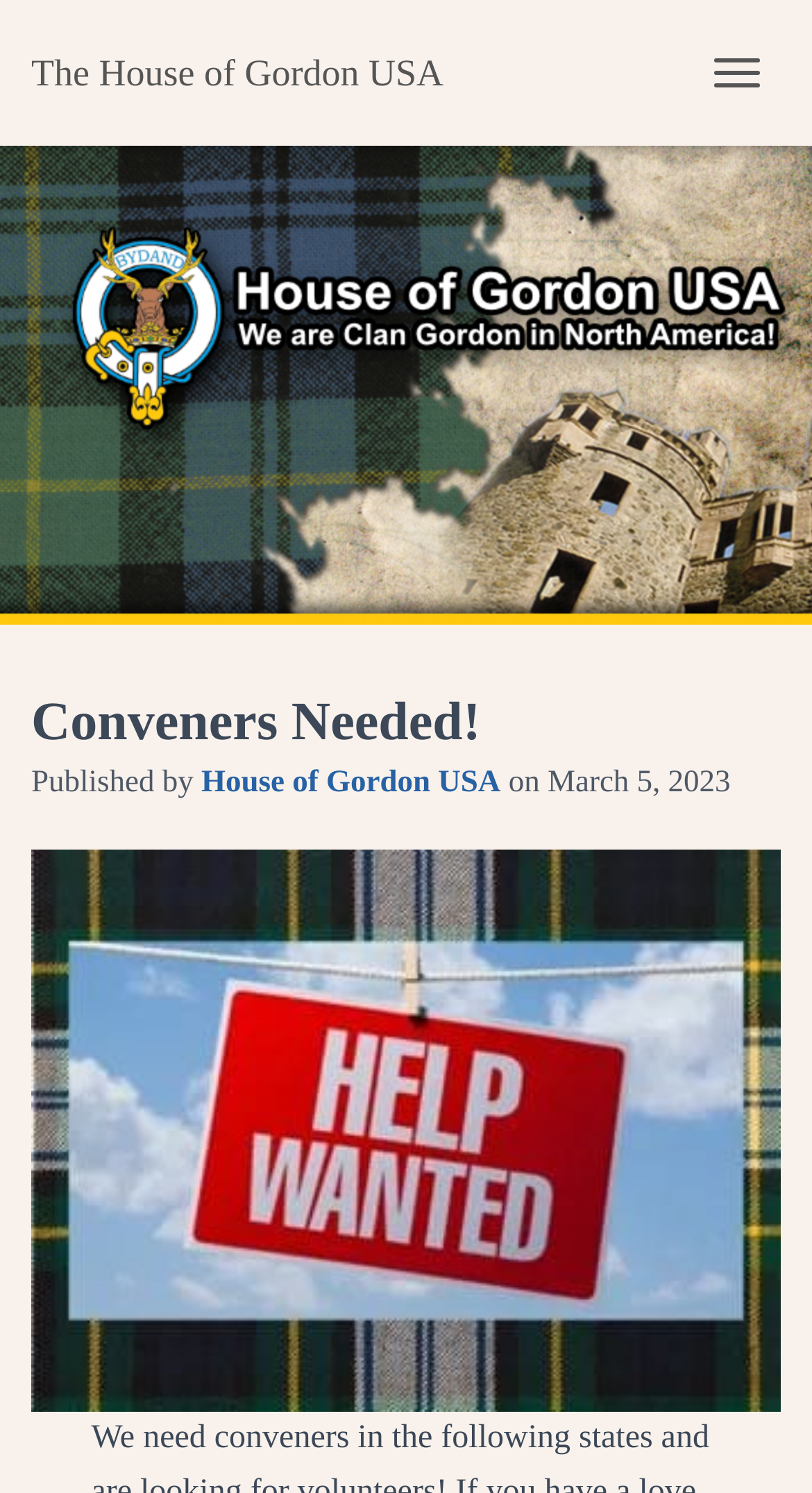Given the element description The House of Gordon USA, predict the bounding box coordinates for the UI element in the webpage screenshot. The format should be (top-left x, top-left y, bottom-right x, bottom-right y), and the values should be between 0 and 1.

[0.038, 0.014, 0.585, 0.084]